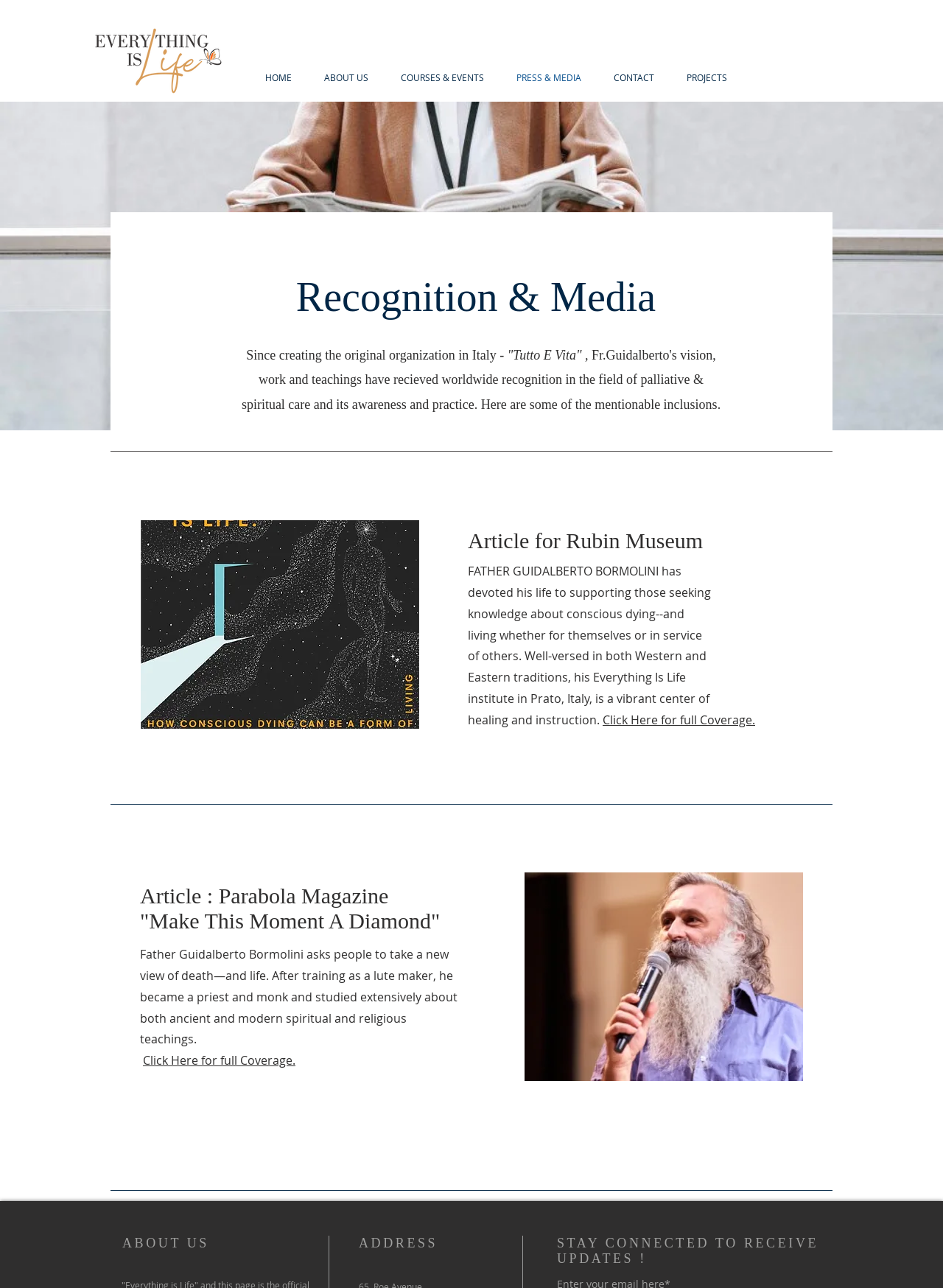Describe all significant elements and features of the webpage.

The webpage is about PRESS & MEDIA related to Everything Is Life. At the top left corner, there is a logo image of "eil logos.png". Below the logo, there is a navigation menu with links to different sections of the website, including HOME, ABOUT US, COURSES & EVENTS, PRESS & MEDIA, CONTACT, and PROJECTS.

The main content of the webpage is divided into three sections. The first section has a large background image "pexels-ono-kosuki-6000154 - Copy.jpg" that spans the entire width of the page. On top of the image, there is a heading "Recognition & Media" and a paragraph of text that describes the creation of the original organization in Italy, "Tutto E Vita".

The second section is about an article for the Rubin Museum, featuring an image "Ruby museum Article guidalberto.jpg" on the left side. The article is about Father Guidalberto Bormolini, who has devoted his life to supporting those seeking knowledge about conscious dying and living. The text is divided into several paragraphs, and there is a link to "Click Here for full Coverage" at the end.

The third section is about another article from Parabola Magazine, titled "Make This Moment A Diamond". This section features an image "Guidalberto.jpg" on the right side. The article is about Father Guidalberto Bormolini's views on death and life, and there is a link to "Click Here for full Coverage" at the end.

At the bottom of the page, there are three lines of text: "ABOUT US", "ADDRESS", and "STAY CONNECTED TO RECEIVE UPDATES!".